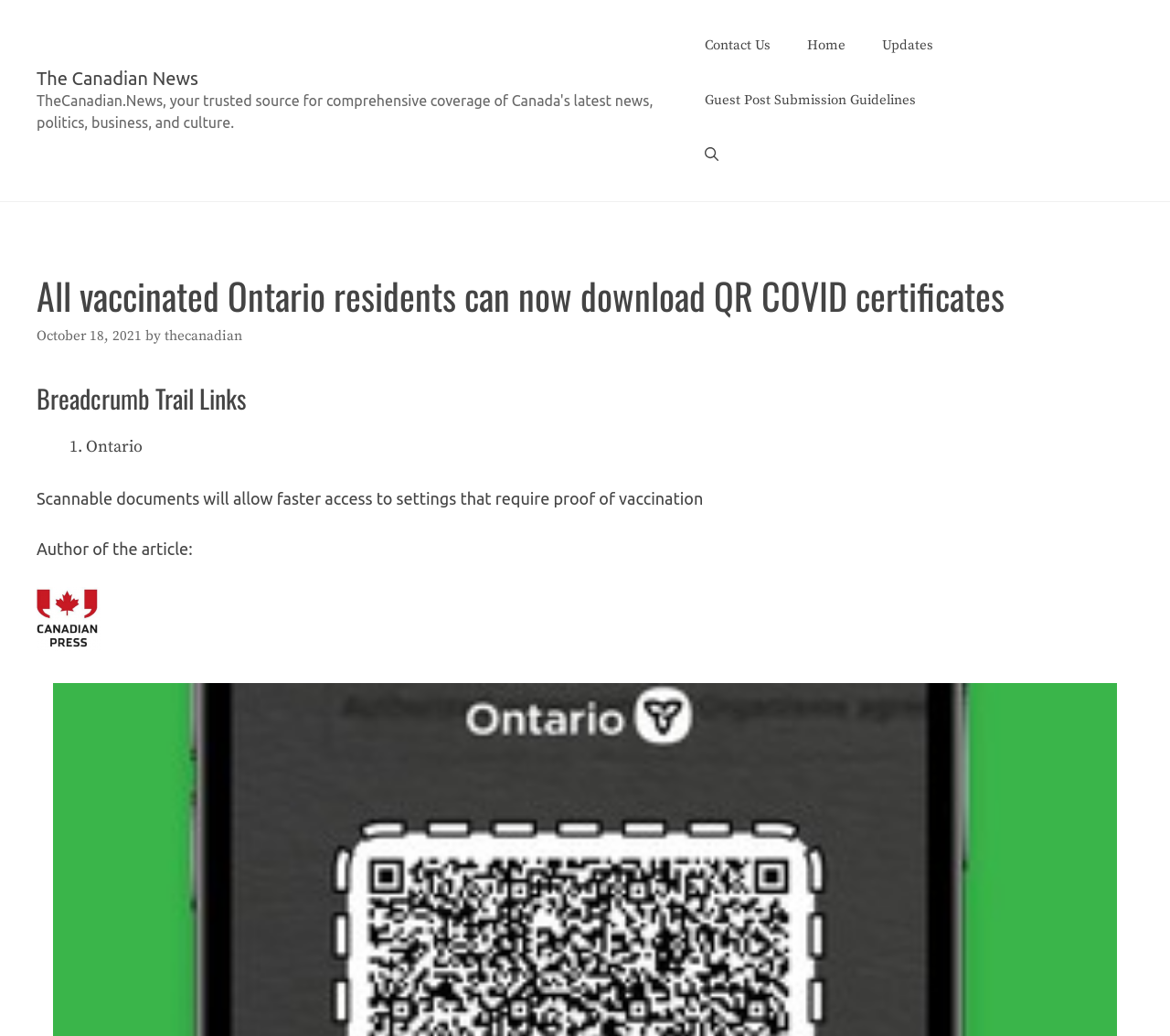Determine the bounding box for the UI element that matches this description: "Contact Us".

[0.586, 0.018, 0.674, 0.071]